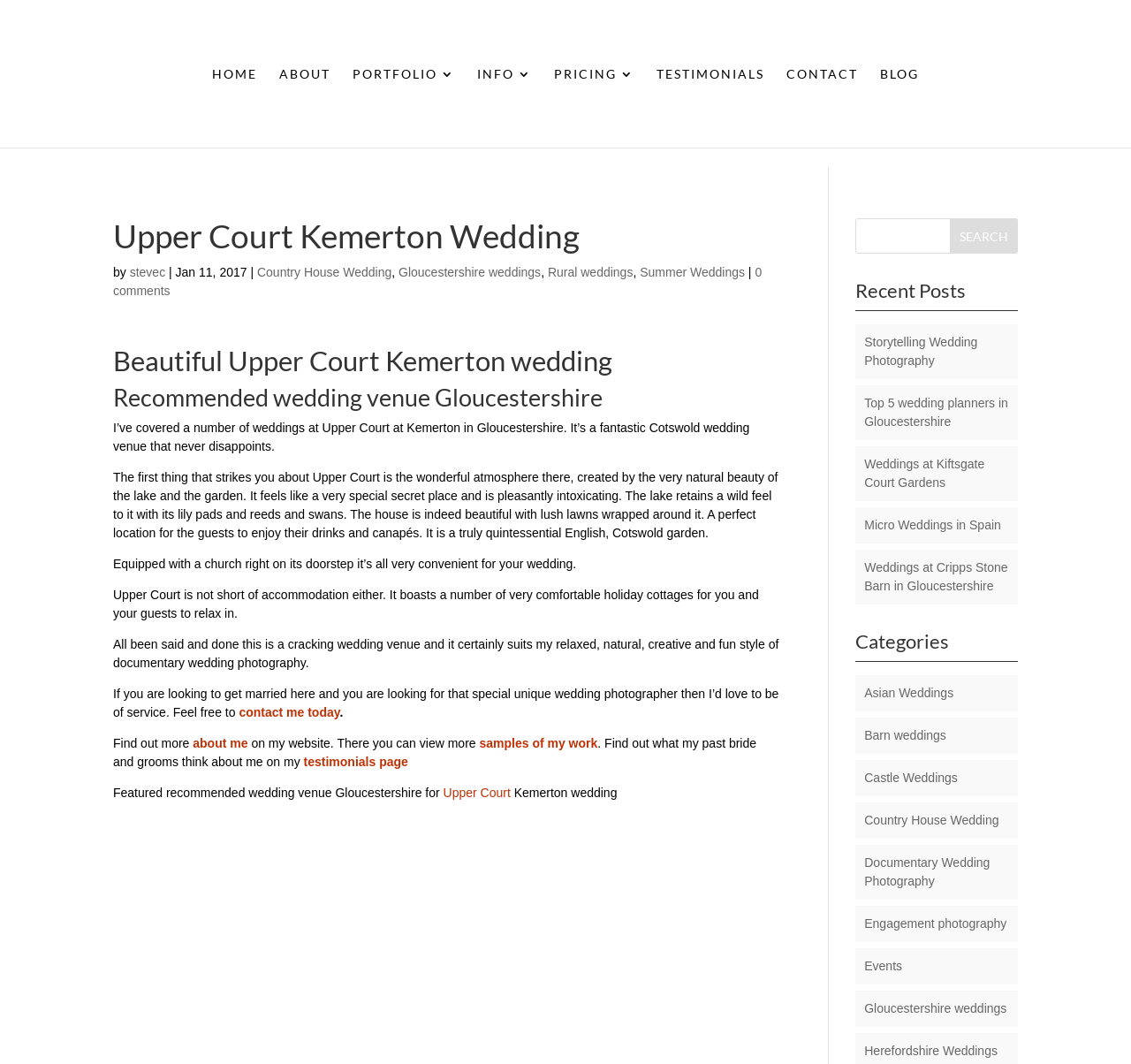Specify the bounding box coordinates of the area to click in order to follow the given instruction: "Click on the 'HOME' link."

[0.188, 0.064, 0.227, 0.139]